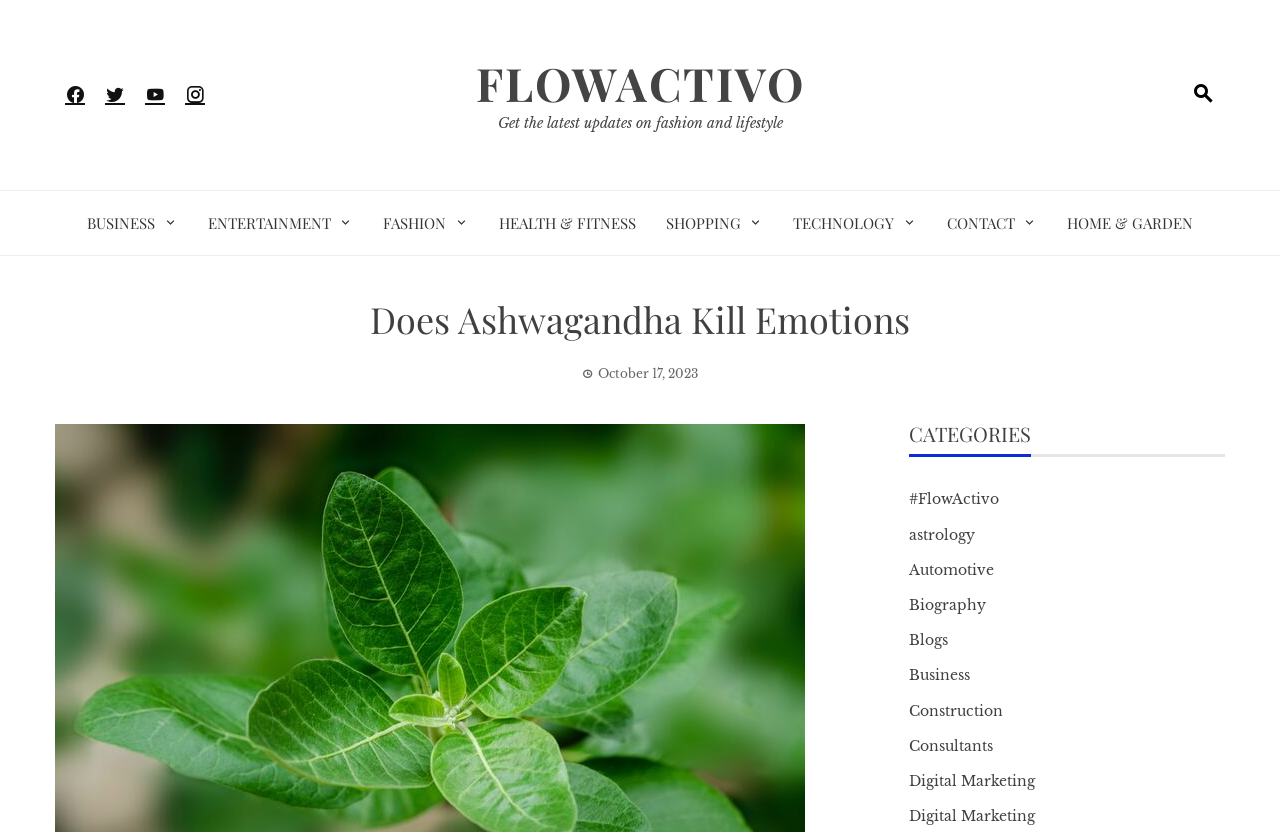Predict the bounding box coordinates for the UI element described as: "Health & Fitness". The coordinates should be four float numbers between 0 and 1, presented as [left, top, right, bottom].

[0.389, 0.249, 0.496, 0.287]